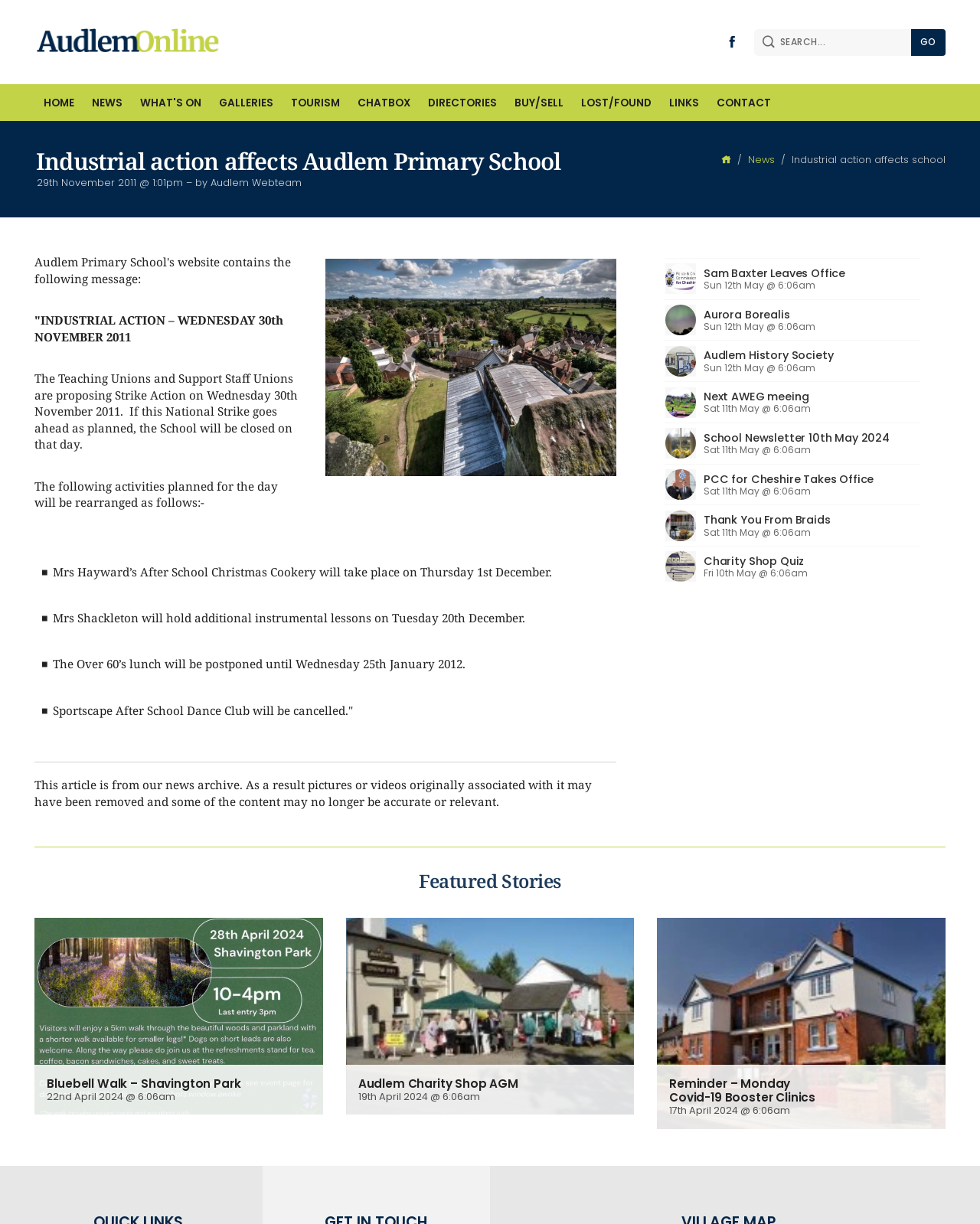Locate the bounding box coordinates of the clickable element to fulfill the following instruction: "Read the Terms of service". Provide the coordinates as four float numbers between 0 and 1 in the format [left, top, right, bottom].

None